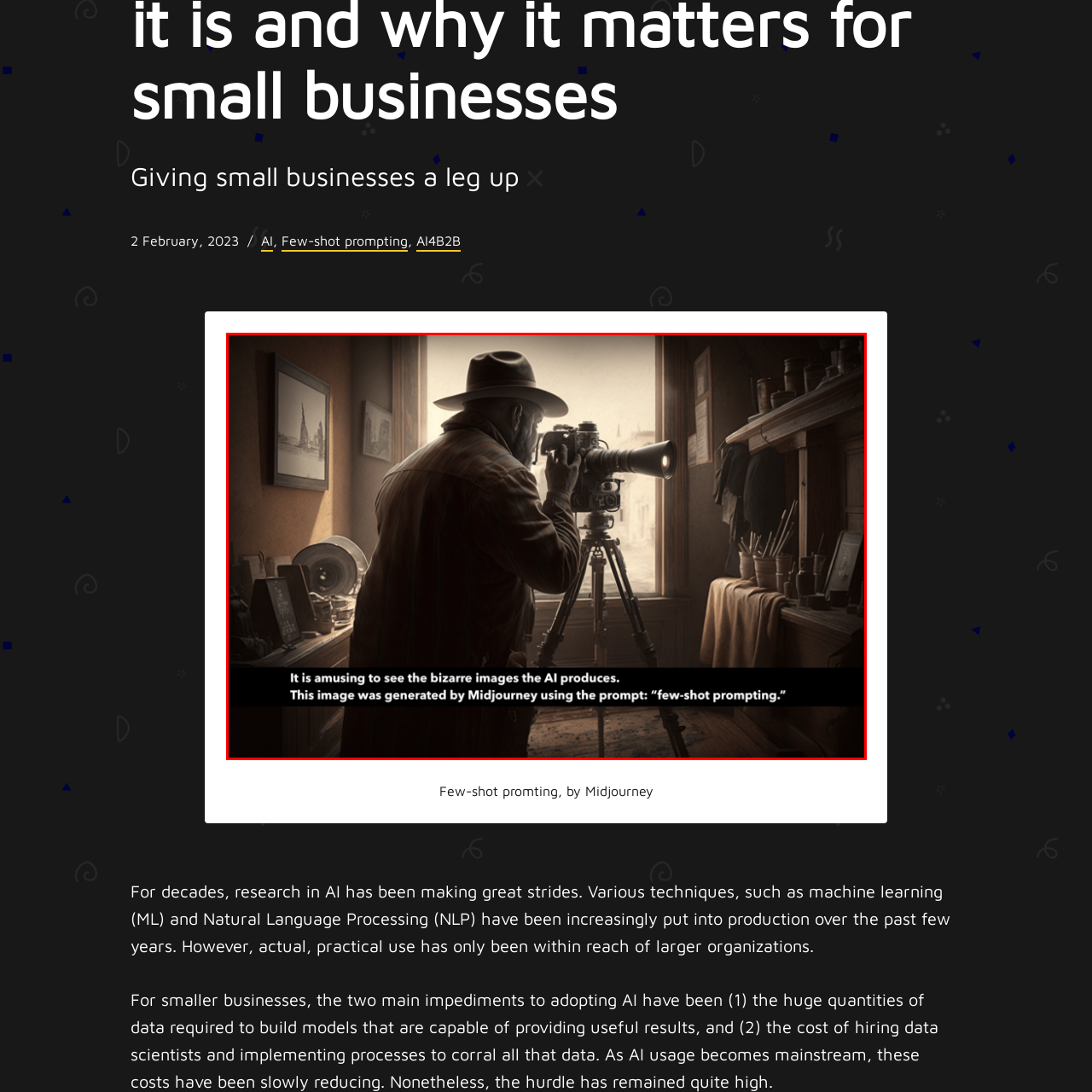Describe extensively the image that is contained within the red box.

The image captures a solitary figure, dressed in a long coat and wide-brimmed hat, intently focusing on a camera mounted on a tripod. This setting, reminiscent of a bygone era, features rich details like old photographs hanging on the wall and various items placed on a shelf nearby, adding to the nostalgic atmosphere. Natural light spills in from a window, enhancing the depth and texture of the scene. Overlaying the image are intriguing words that reflect on the amusing results generated by AI, showcasing this particular creation as the product of the prompt "few-shot prompting," produced by the AI tool Midjourney. The juxtaposition of the traditional photography equipment with modern AI capabilities sparks curiosity about the intersection of art and technology.